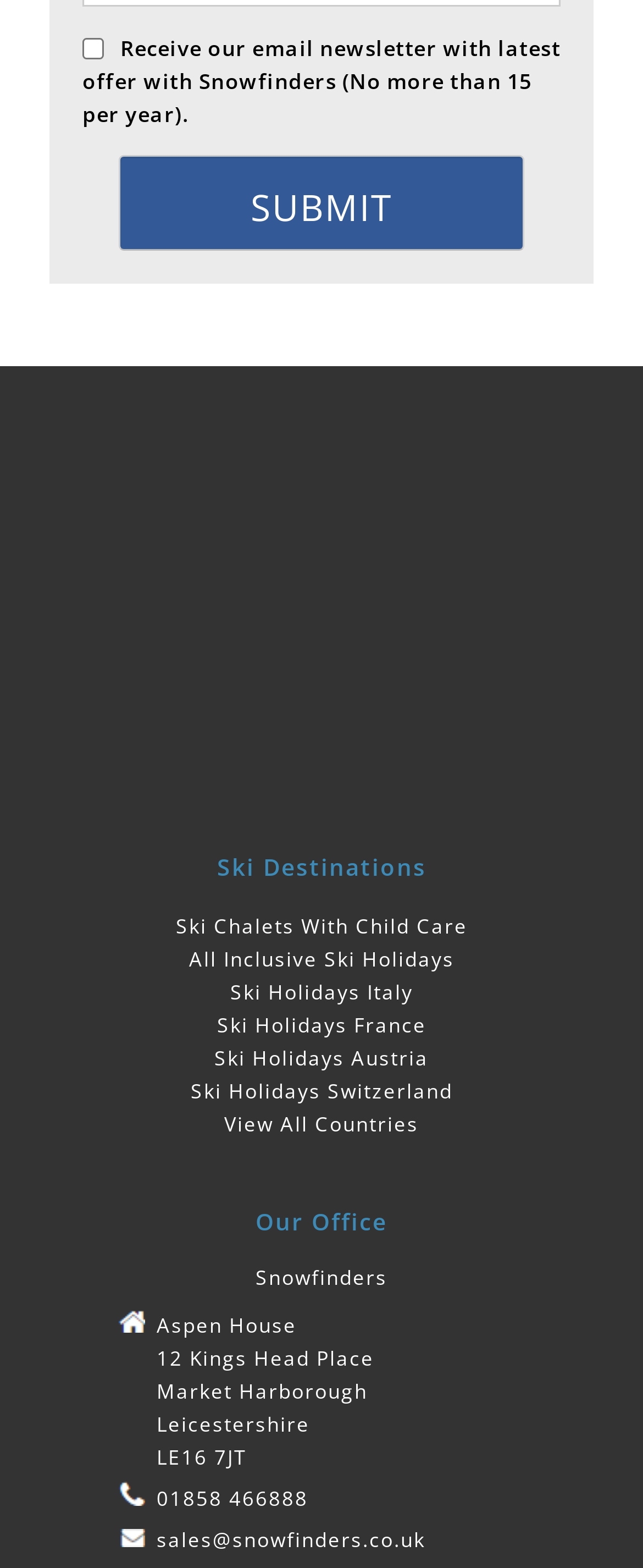Determine the bounding box coordinates of the clickable region to execute the instruction: "Call the Portland office". The coordinates should be four float numbers between 0 and 1, denoted as [left, top, right, bottom].

None